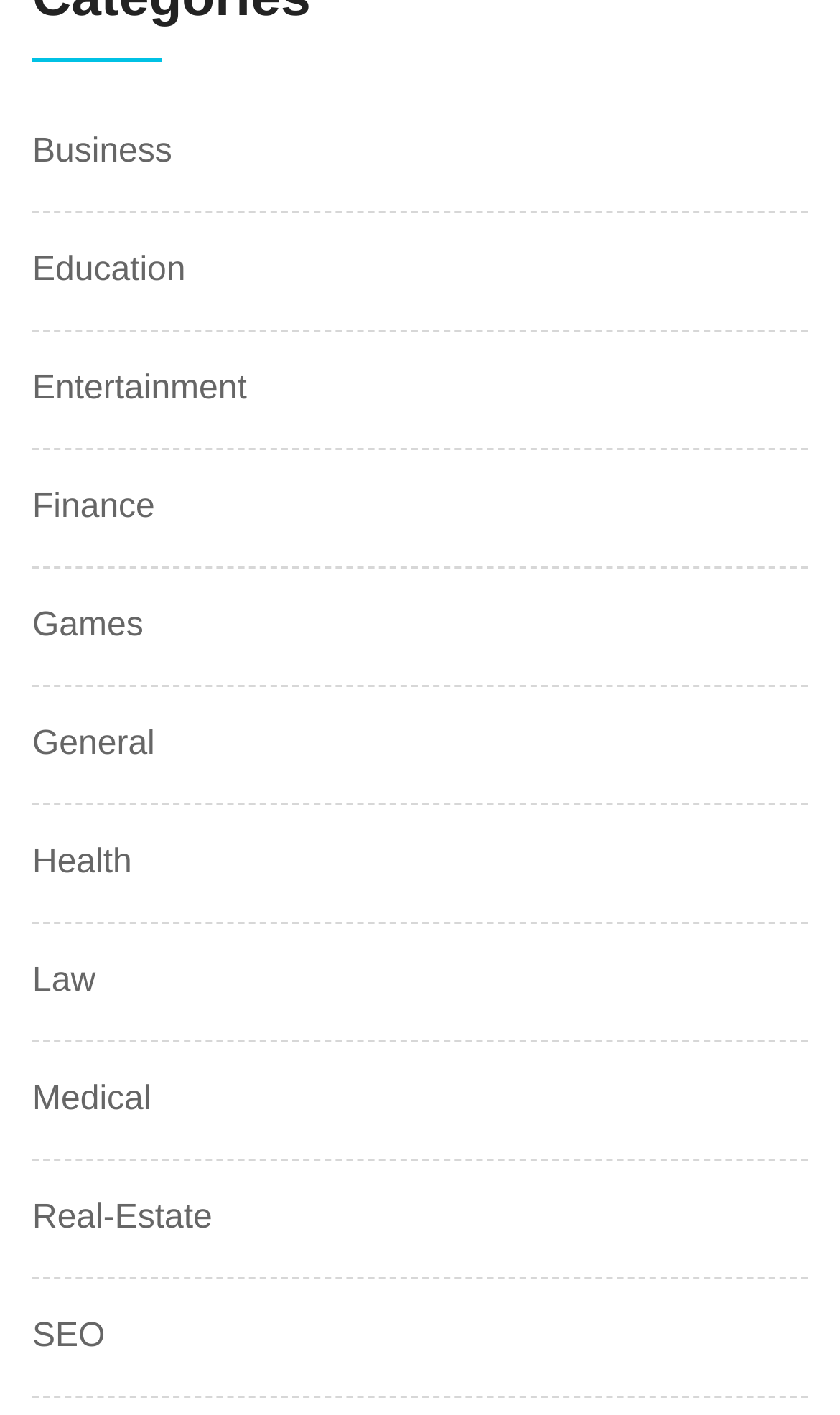How many categories are available?
Using the visual information, reply with a single word or short phrase.

12